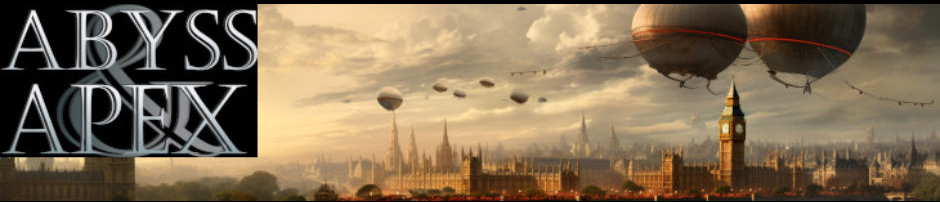What is floating above the city?
Provide a fully detailed and comprehensive answer to the question.

The answer can be obtained by reading the description of the image, which mentions a cluster of airships floating above the city against a backdrop of soft clouds, adding an element of whimsy and intrigue to the scene.